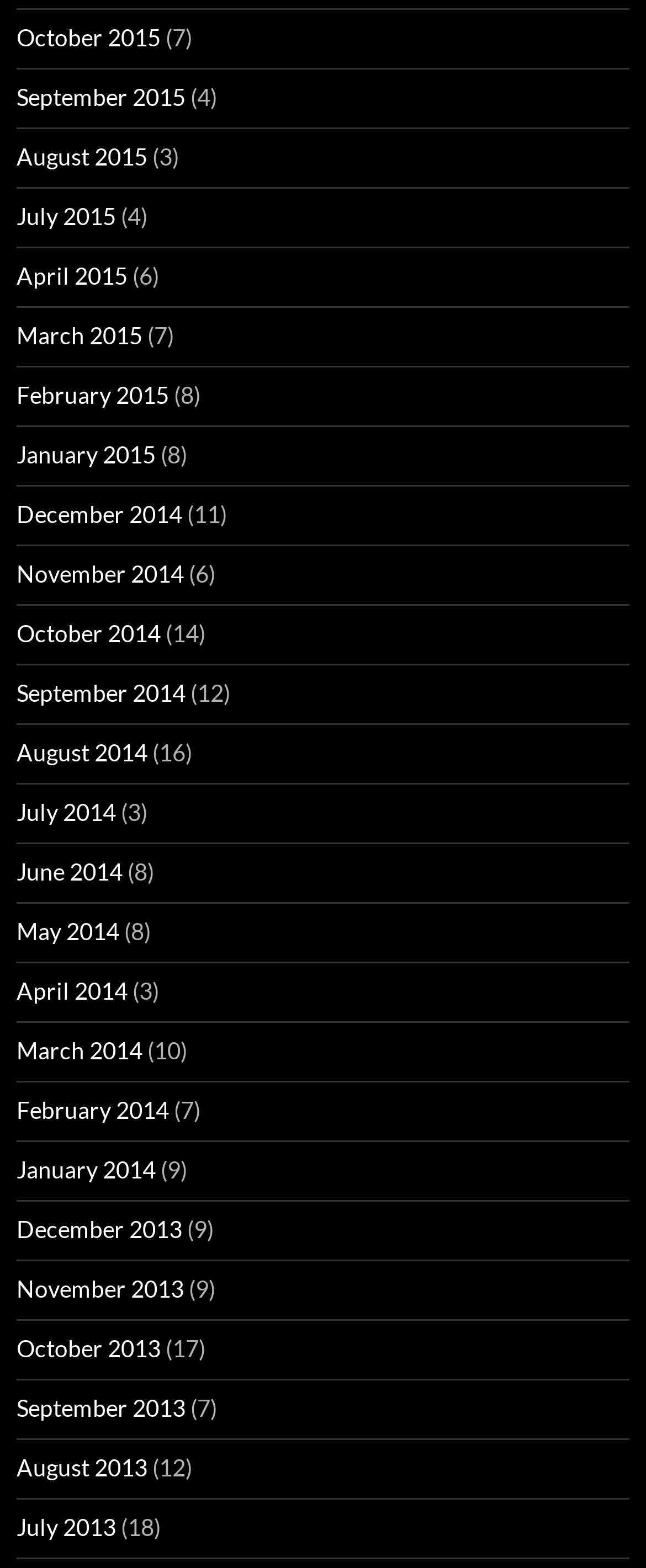Select the bounding box coordinates of the element I need to click to carry out the following instruction: "View January 2014".

[0.026, 0.737, 0.241, 0.755]